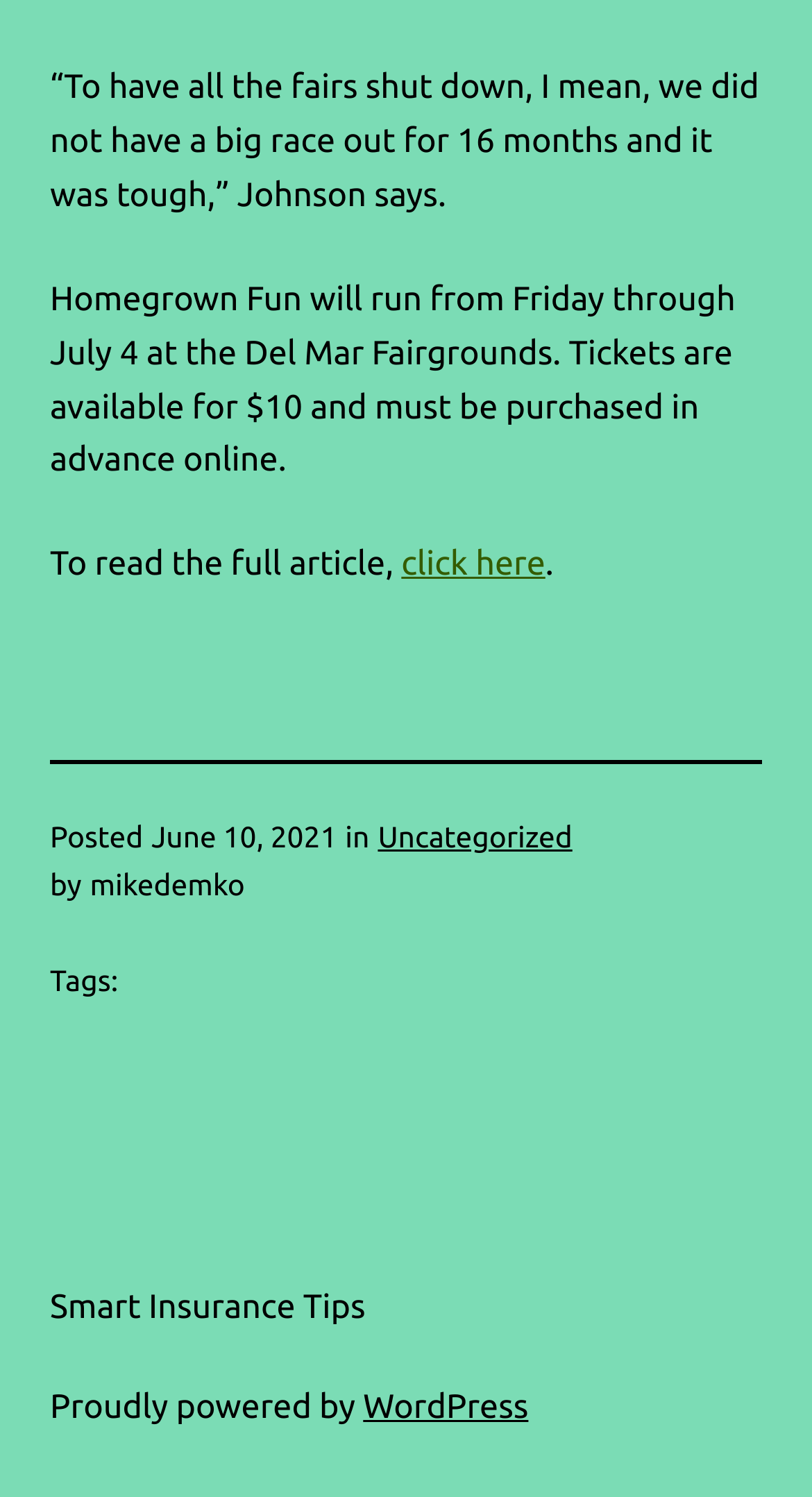Please provide a comprehensive answer to the question below using the information from the image: What is the platform that powers the website?

I found the platform that powers the website by looking at the footer section, which mentions 'Proudly powered by WordPress'.